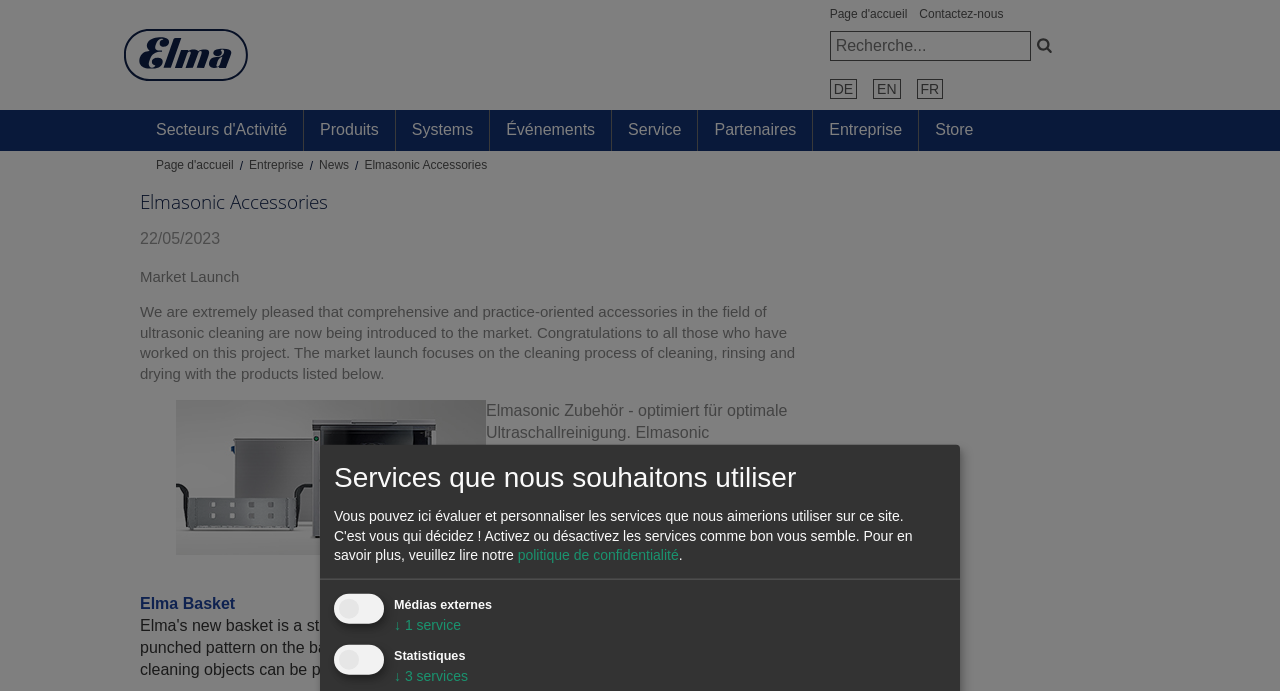Predict the bounding box of the UI element based on the description: "Entreprise". The coordinates should be four float numbers between 0 and 1, formatted as [left, top, right, bottom].

[0.635, 0.159, 0.717, 0.218]